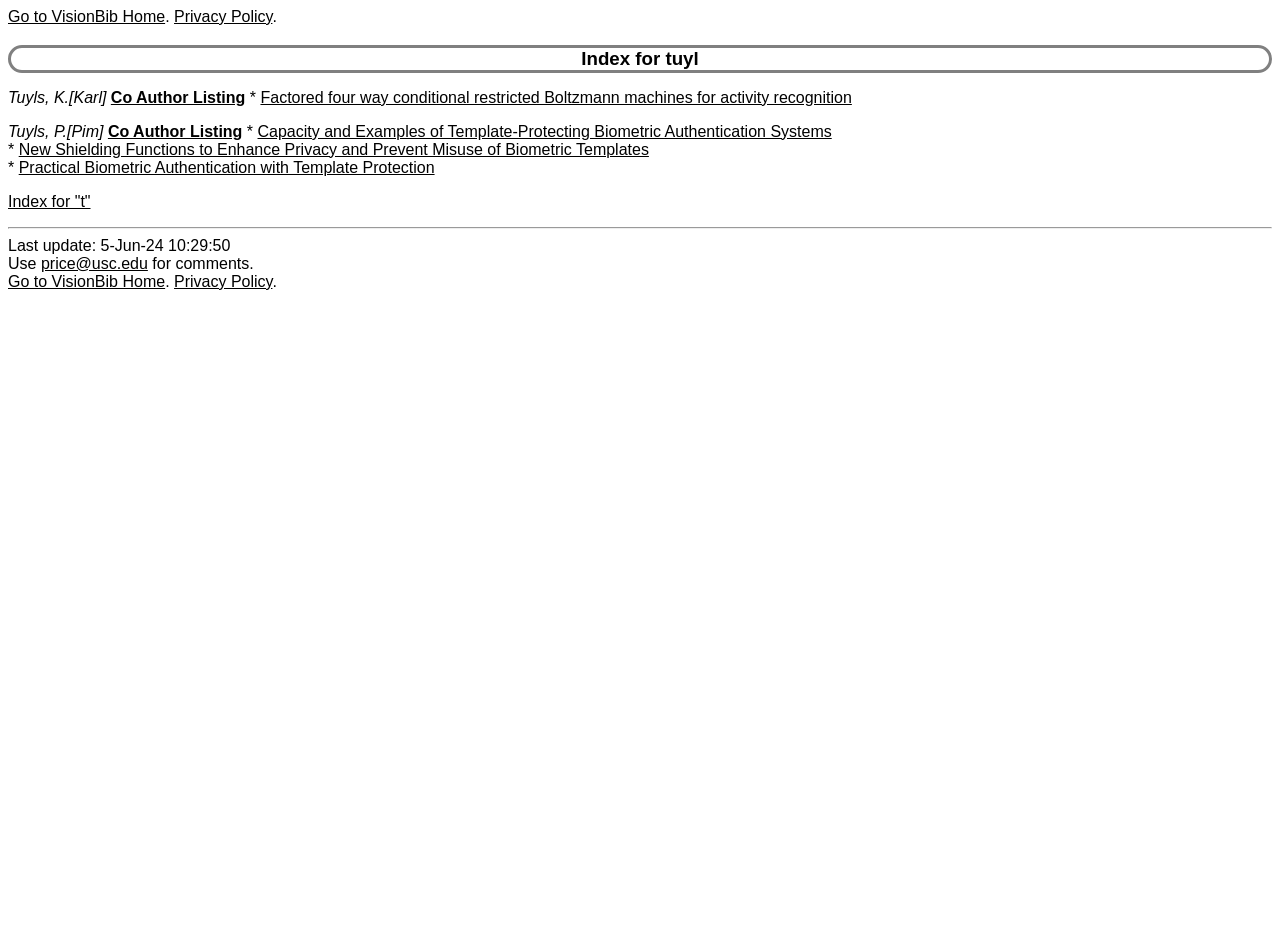What is the email address for comments?
Please provide a single word or phrase based on the screenshot.

price@usc.edu